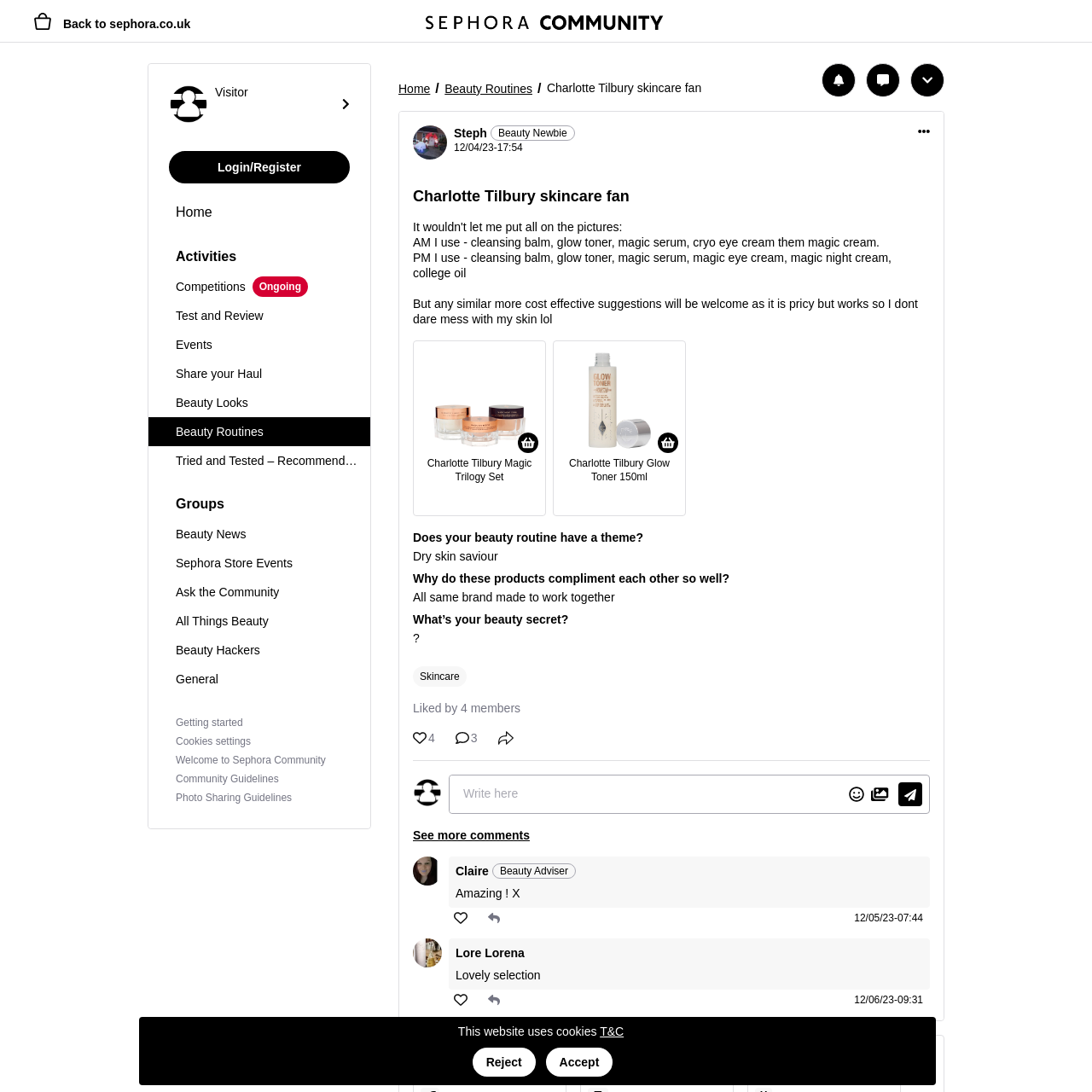Identify the bounding box coordinates of the element to click to follow this instruction: 'Click on the link to see more comments'. Ensure the coordinates are four float values between 0 and 1, provided as [left, top, right, bottom].

[0.378, 0.759, 0.485, 0.771]